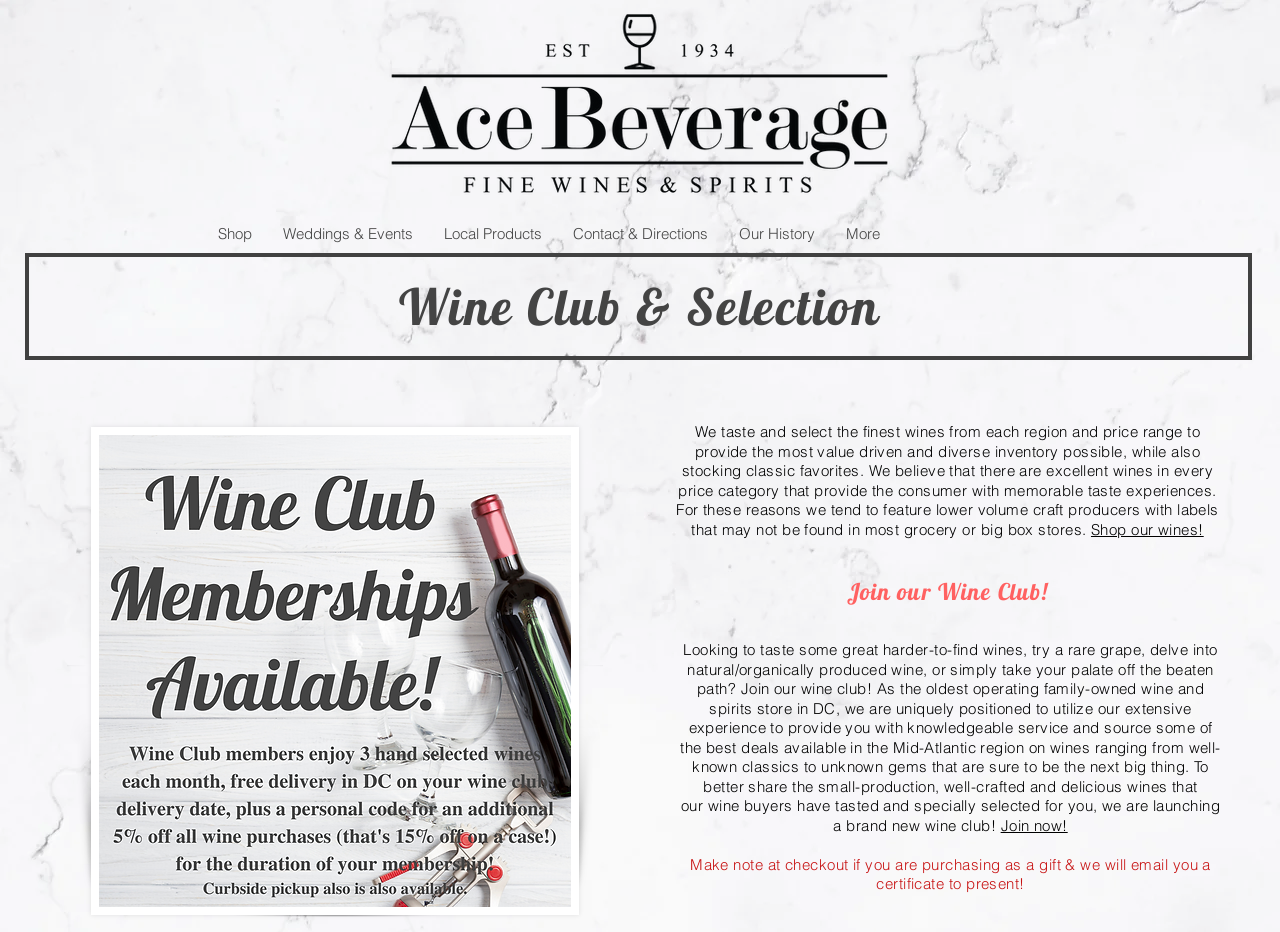Show the bounding box coordinates for the element that needs to be clicked to execute the following instruction: "Learn more about the Wine Club". Provide the coordinates in the form of four float numbers between 0 and 1, i.e., [left, top, right, bottom].

[0.661, 0.619, 0.819, 0.65]